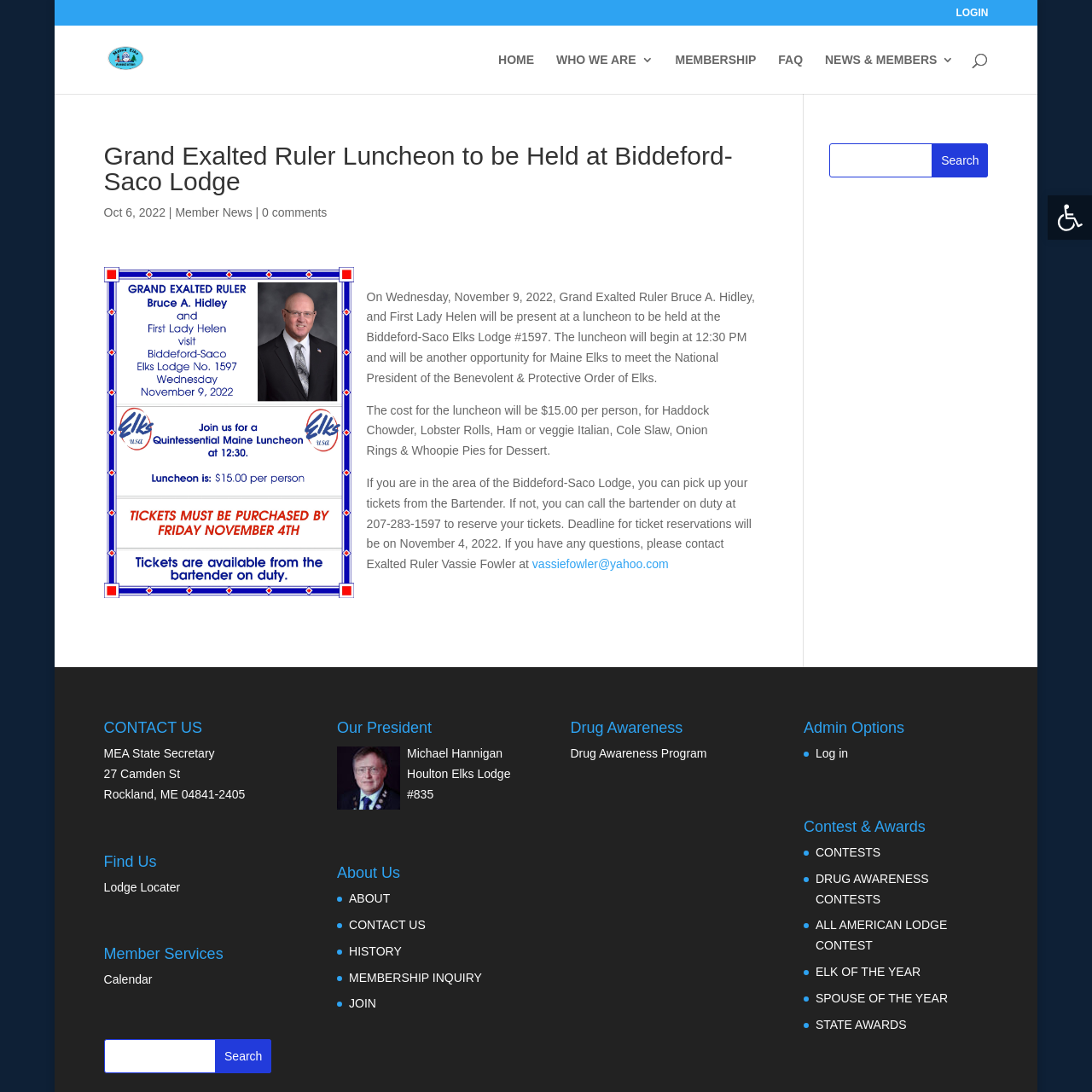Please identify the bounding box coordinates of the region to click in order to complete the task: "Log in to the system". The coordinates must be four float numbers between 0 and 1, specified as [left, top, right, bottom].

[0.875, 0.007, 0.905, 0.023]